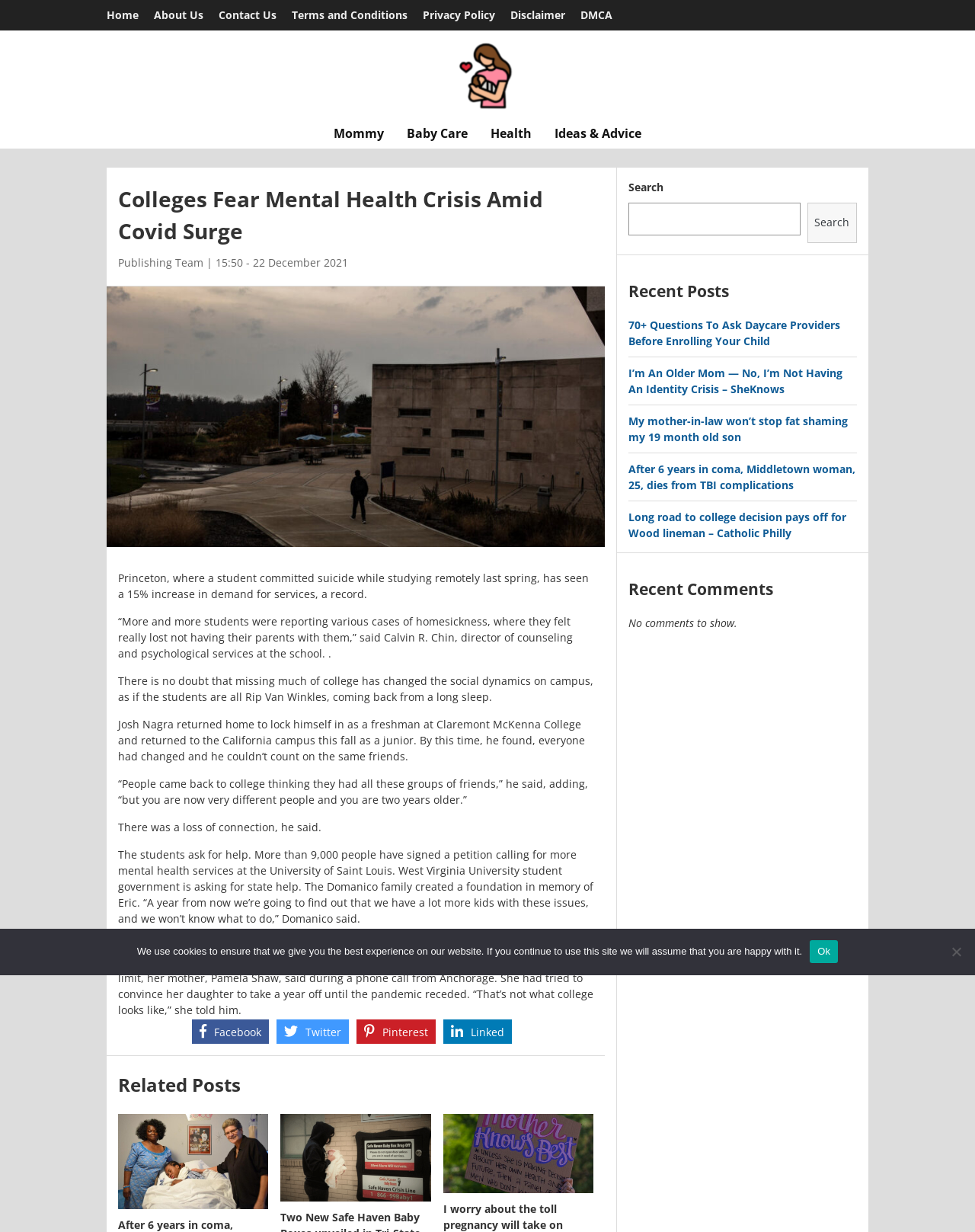Determine the main text heading of the webpage and provide its content.

Colleges Fear Mental Health Crisis Amid Covid Surge